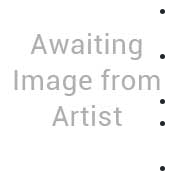Provide a brief response to the question using a single word or phrase: 
What is the relationship between art and social commentary?

Intersections